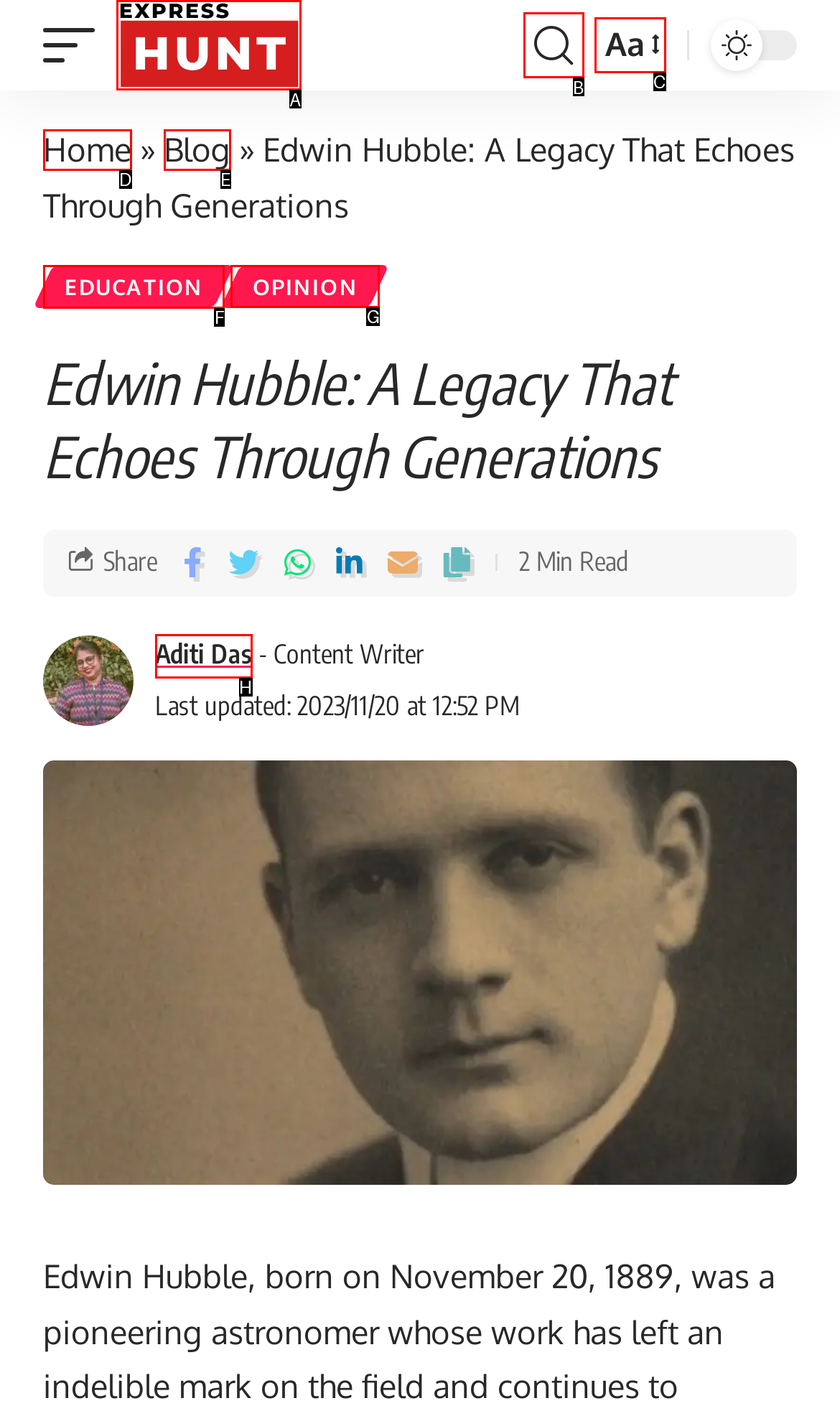Identify the HTML element that should be clicked to accomplish the task: Access Community Support
Provide the option's letter from the given choices.

None